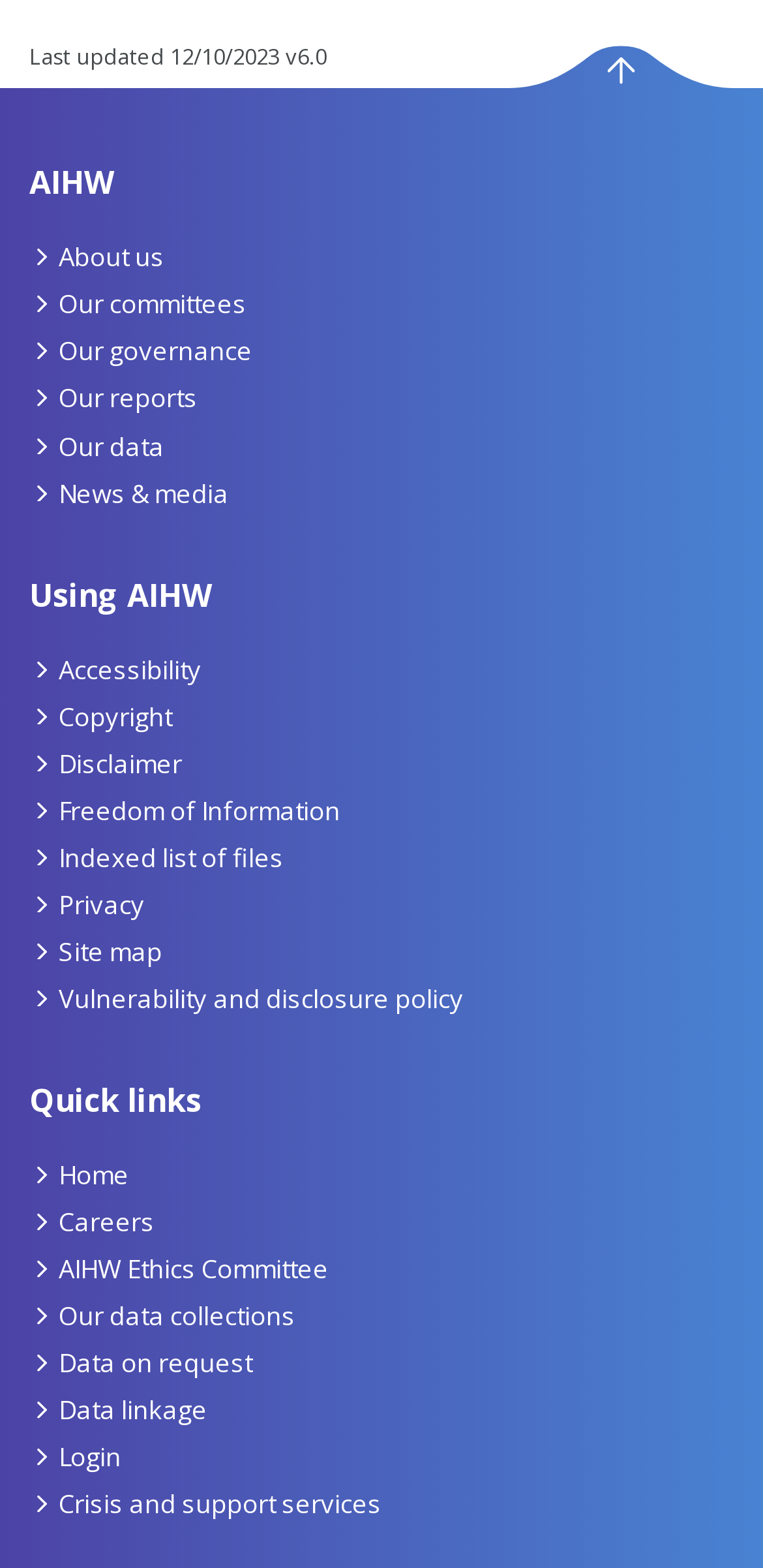Identify the bounding box coordinates of the part that should be clicked to carry out this instruction: "Login".

[0.038, 0.917, 0.159, 0.943]